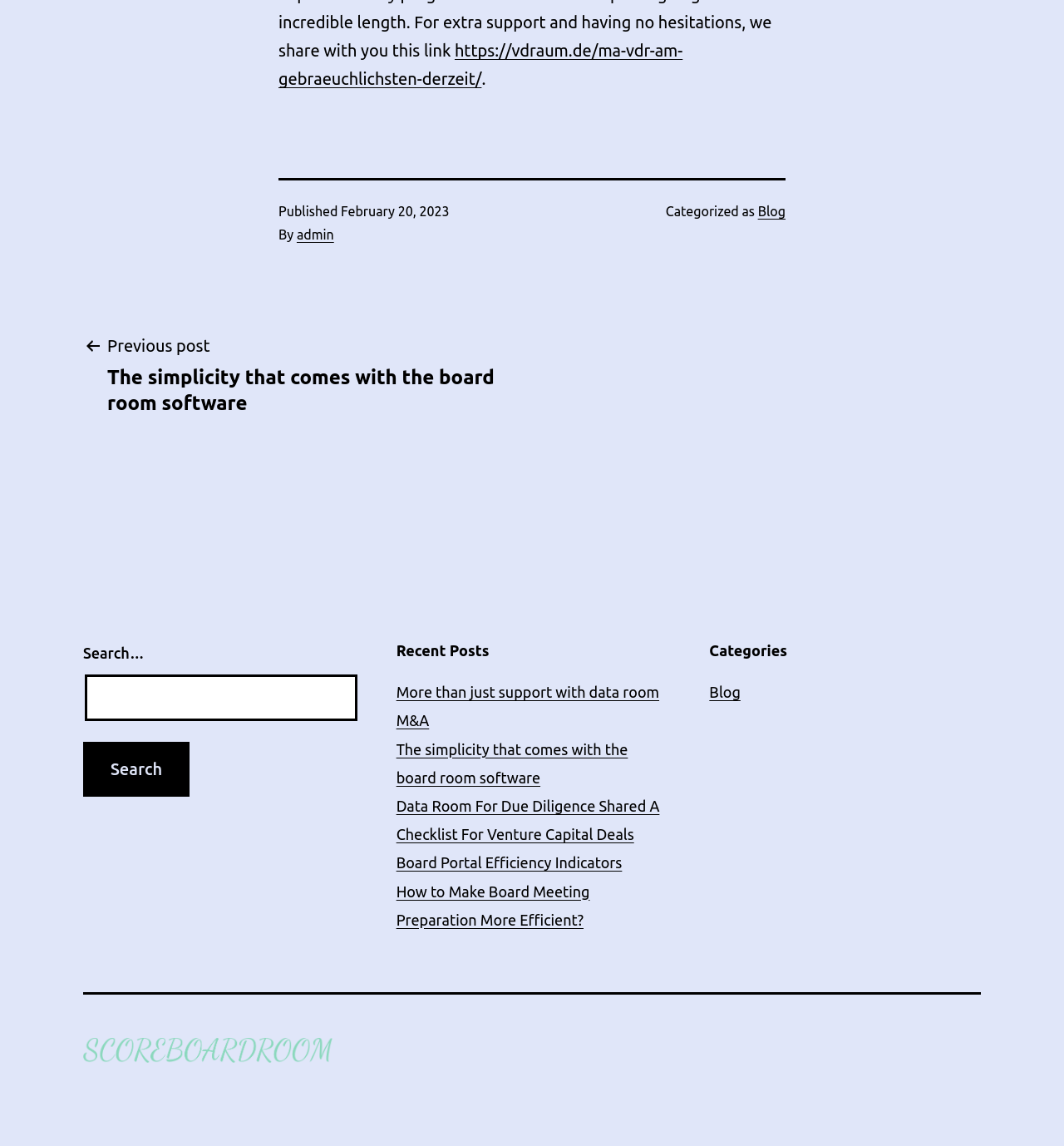Could you indicate the bounding box coordinates of the region to click in order to complete this instruction: "Click on logo".

[0.078, 0.905, 0.312, 0.925]